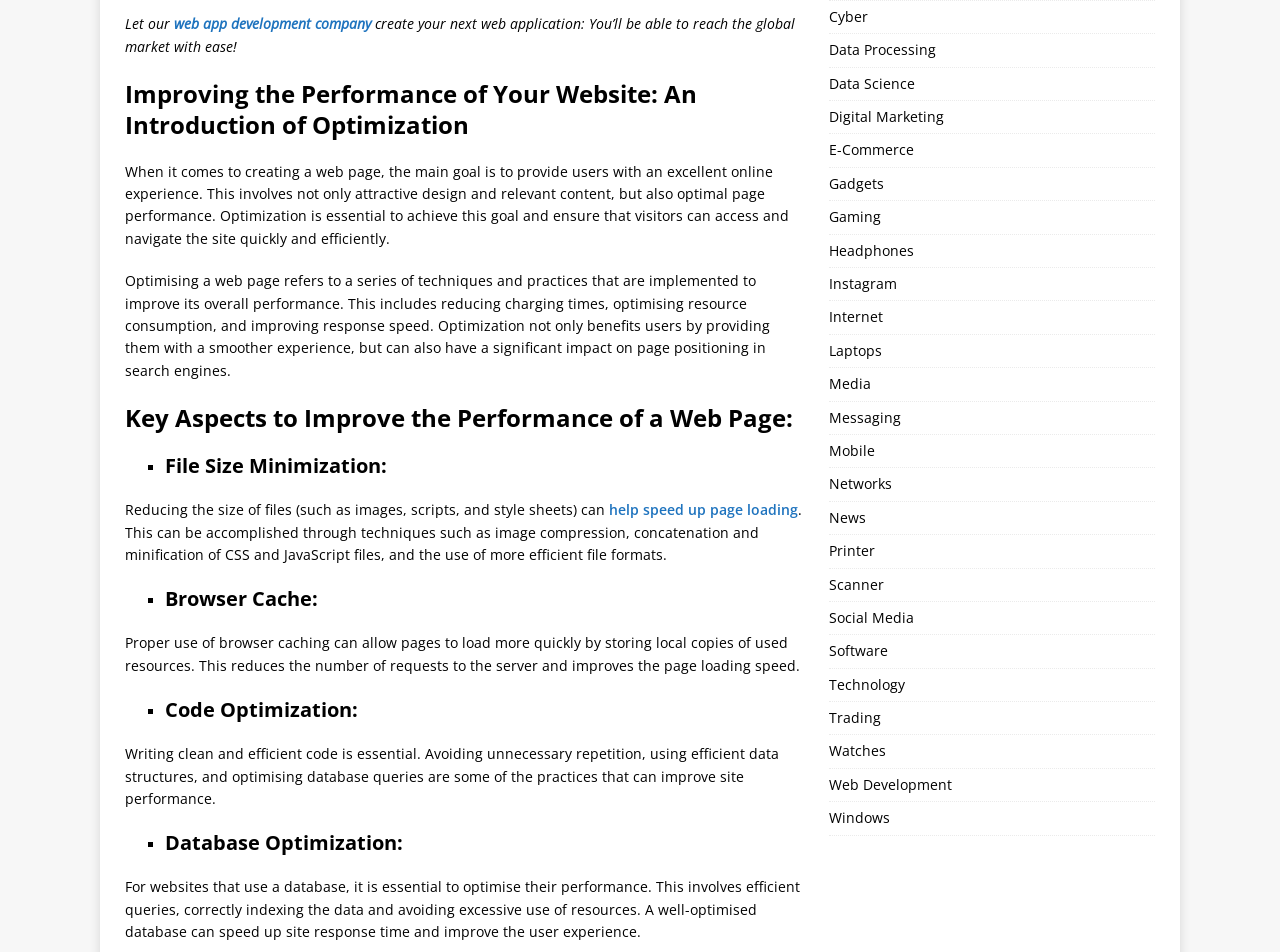Please provide a detailed answer to the question below based on the screenshot: 
What is the purpose of database optimization?

For websites that use a database, it is essential to optimize their performance. This involves efficient queries, correctly indexing the data, and avoiding excessive use of resources. A well-optimized database can speed up site response time and improve the user experience.